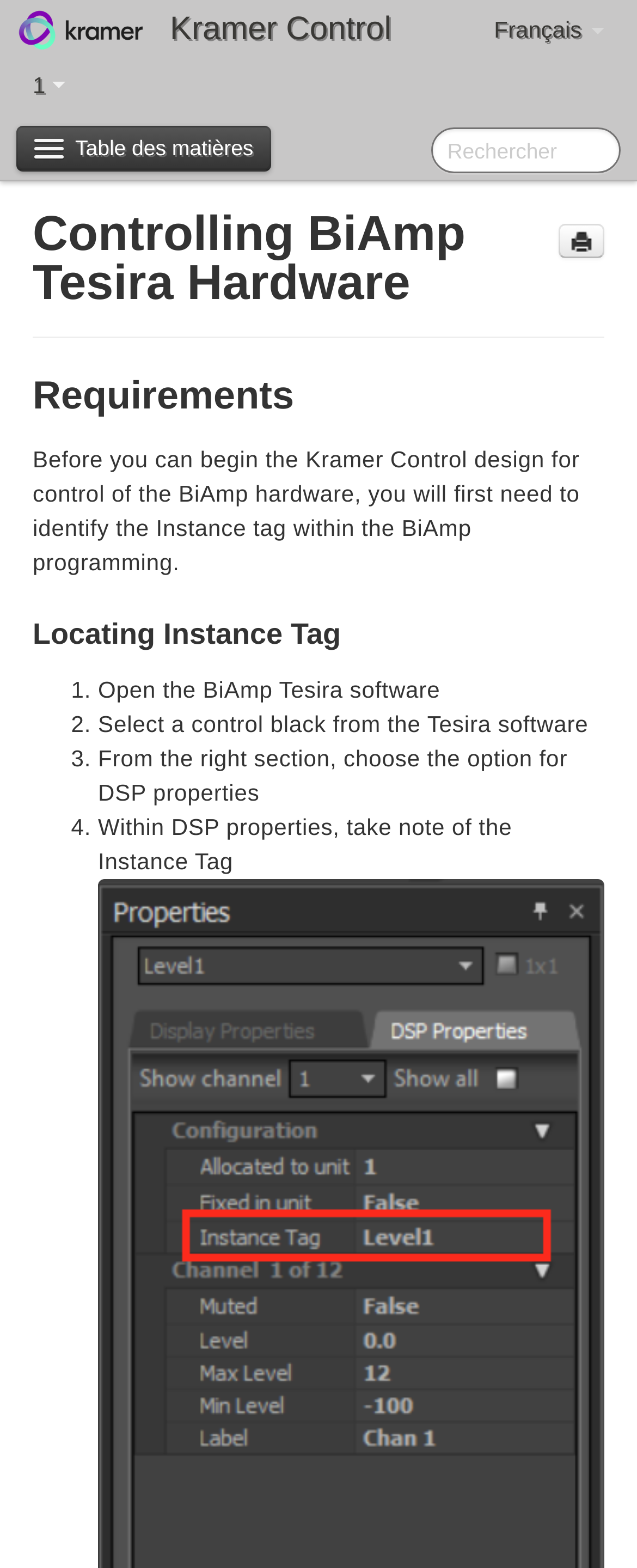Please identify the bounding box coordinates of the area I need to click to accomplish the following instruction: "Learn more about the company".

None